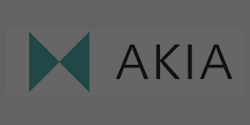Answer the following query concisely with a single word or phrase:
What industry does Akia focus on?

Hospitality